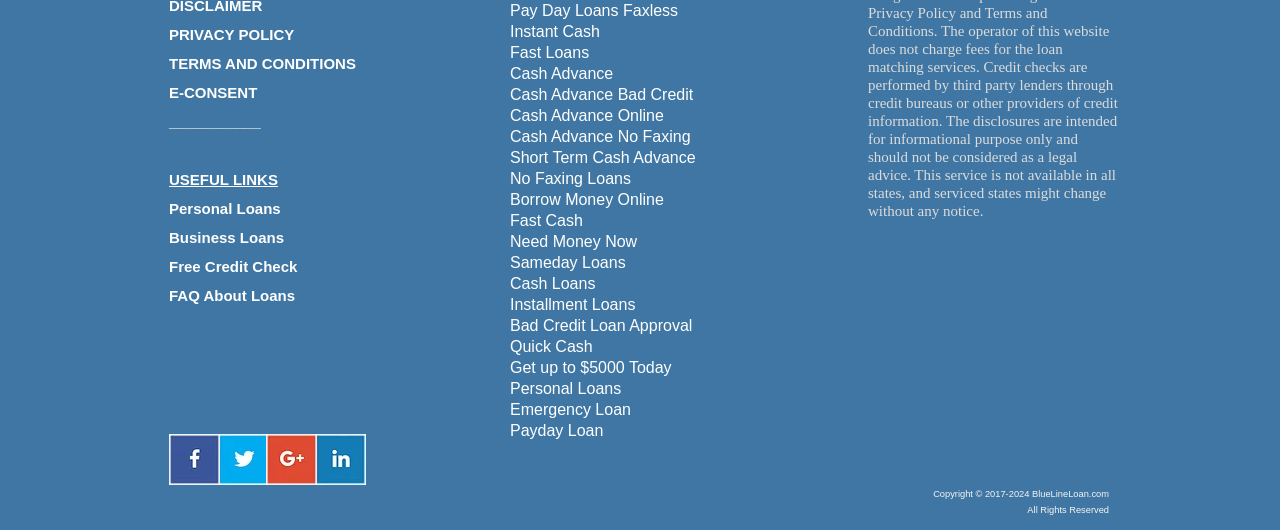Find the bounding box coordinates for the element that must be clicked to complete the instruction: "Read about AgriGate Global". The coordinates should be four float numbers between 0 and 1, indicated as [left, top, right, bottom].

None